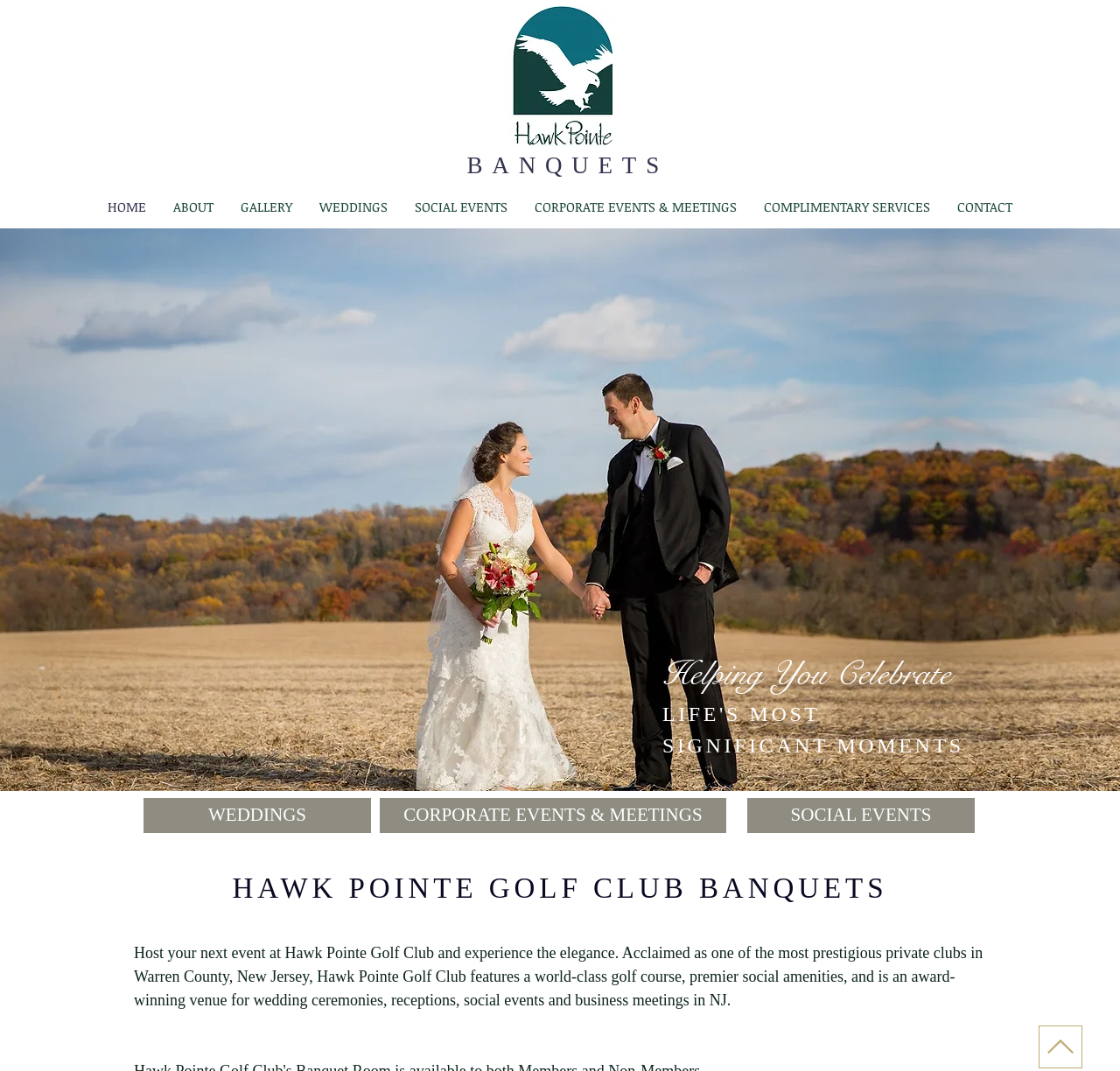Describe all significant elements and features of the webpage.

The webpage is about Hawk Pointe Golf Club, a prestigious private club in Warren County, New Jersey, that offers event hosting services. At the top of the page, there is a navigation menu with 8 links: HOME, ABOUT, GALLERY, WEDDINGS, SOCIAL EVENTS, CORPORATE EVENTS & MEETINGS, COMPLIMENTARY SERVICES, and CONTACT. Below the navigation menu, there is a heading "BANQUETS" and a link to the Hawk Pointe Banquets website.

In the middle of the page, there are three links to WEDDINGS, CORPORATE EVENTS & MEETINGS, and SOCIAL EVENTS, which are likely featured services of the golf club. Above these links, there are two headings: "Helping You Celebrate" and "LIFE'S MOST SIGNIFICANT MOMENTS", which suggest that the golf club is a venue for special occasions.

Towards the bottom of the page, there is a region labeled "About" and a heading "HAWK POINTE GOLF CLUB BANQUETS". Below this heading, there is a paragraph of text that describes the golf club's features and services, including its world-class golf course, social amenities, and award-winning venue for various events. The text also mentions the club's location in Warren County, New Jersey.